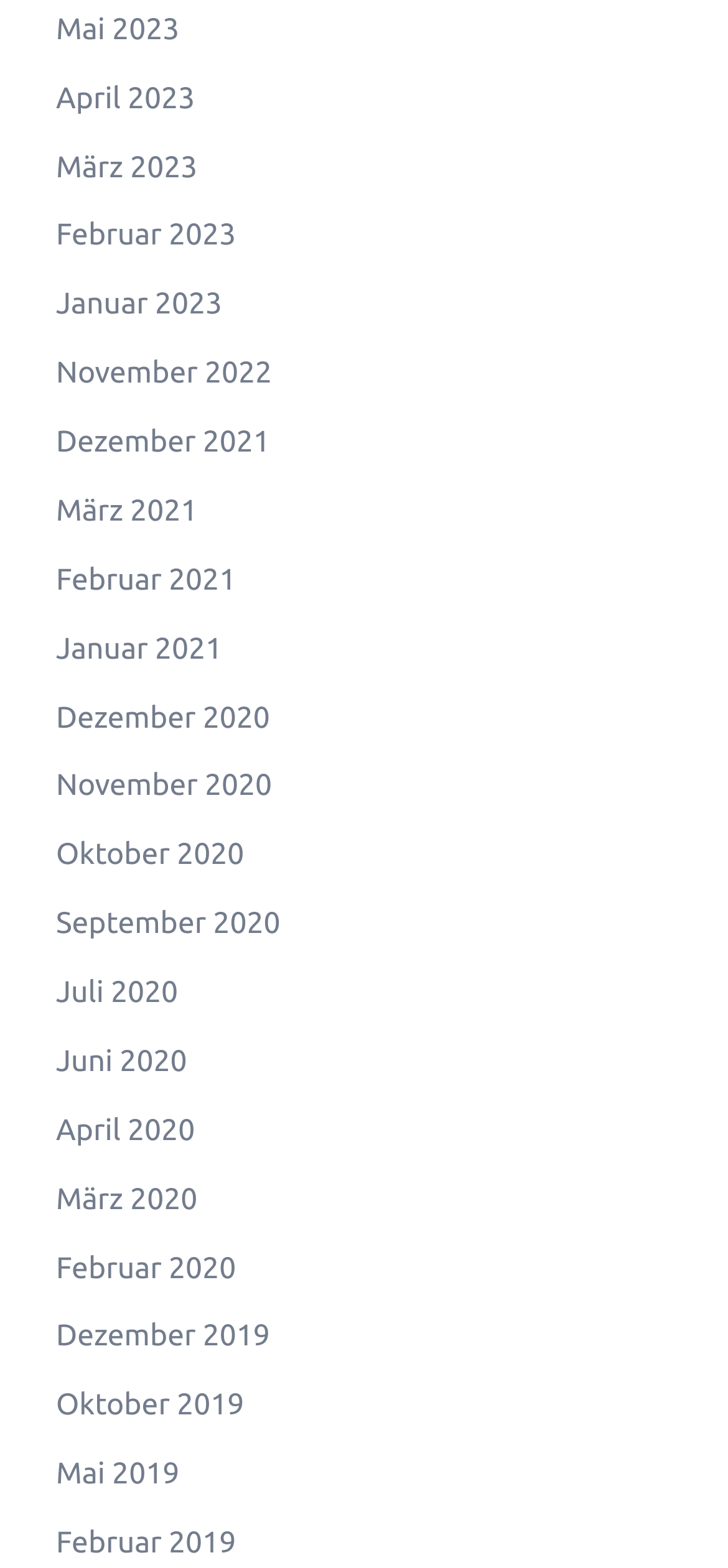Determine the coordinates of the bounding box for the clickable area needed to execute this instruction: "View April 2023".

[0.077, 0.052, 0.268, 0.073]